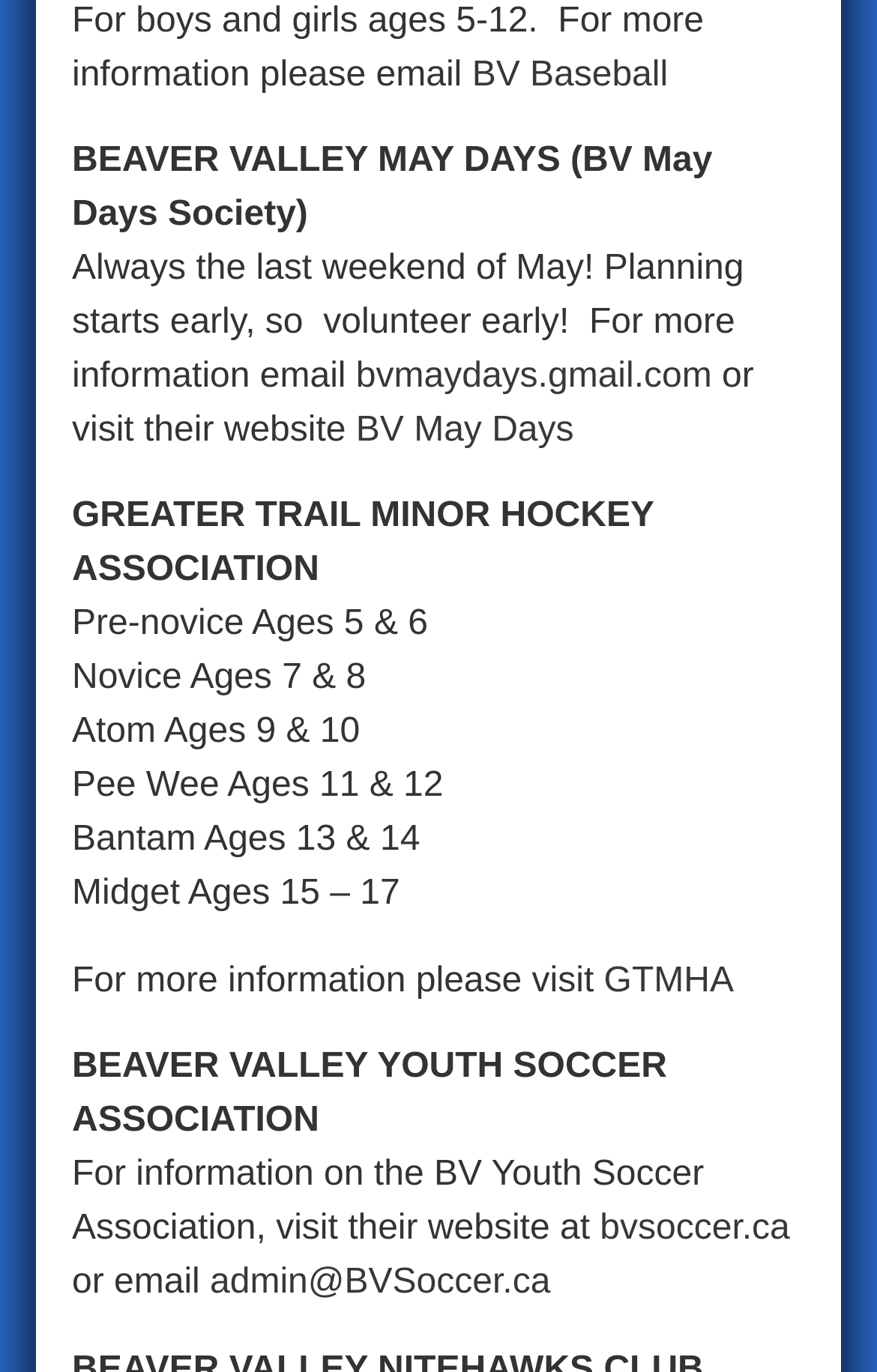What is the website of the BV Youth Soccer Association?
Answer the question in a detailed and comprehensive manner.

The webpage provides a link to the BV Youth Soccer Association's website, which is 'bvsoccer.ca'.